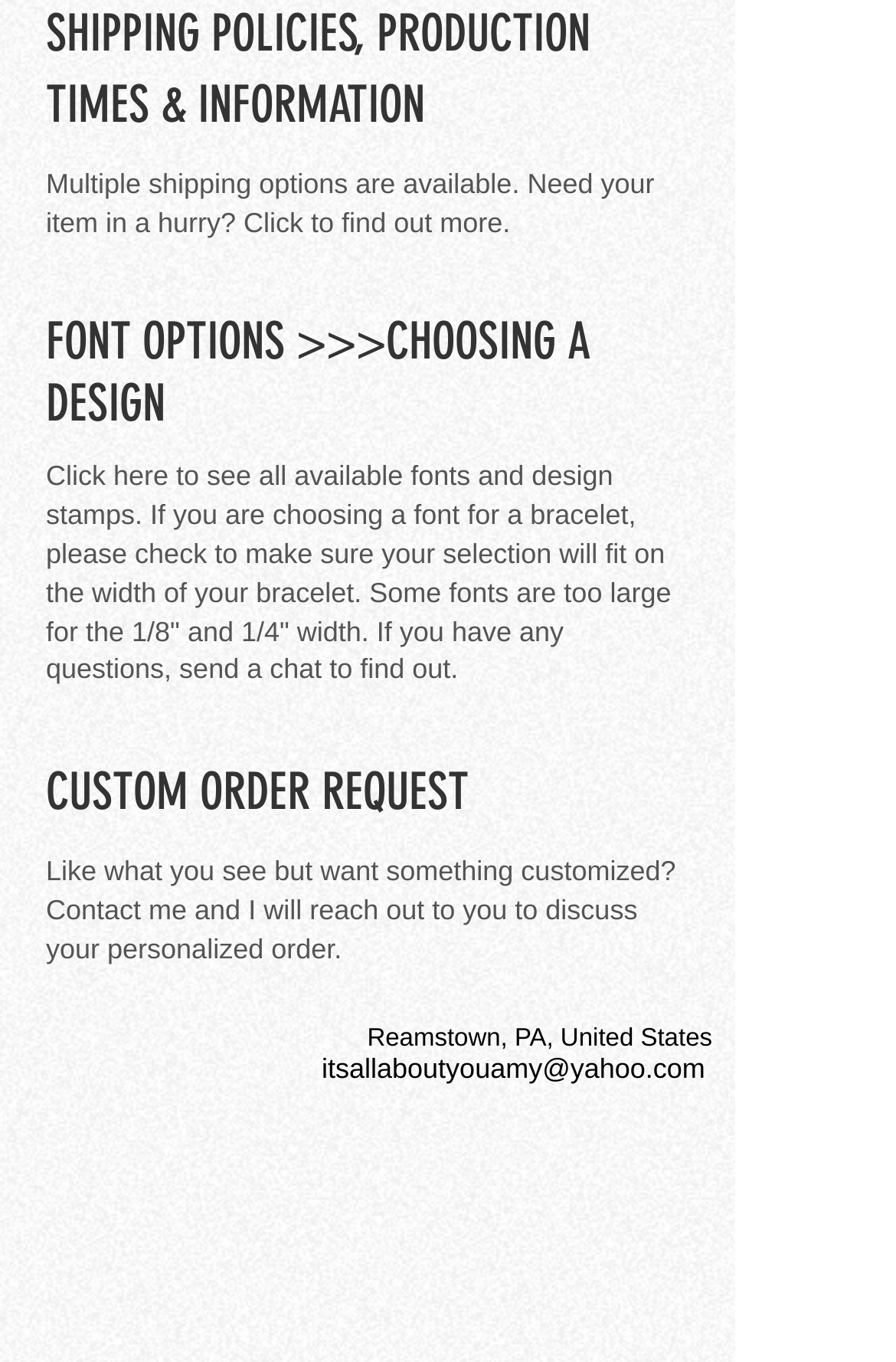What is the location of the seller?
Using the image as a reference, deliver a detailed and thorough answer to the question.

The static text at the bottom of the webpage mentions the location of the seller as Reamstown, PA, United States.